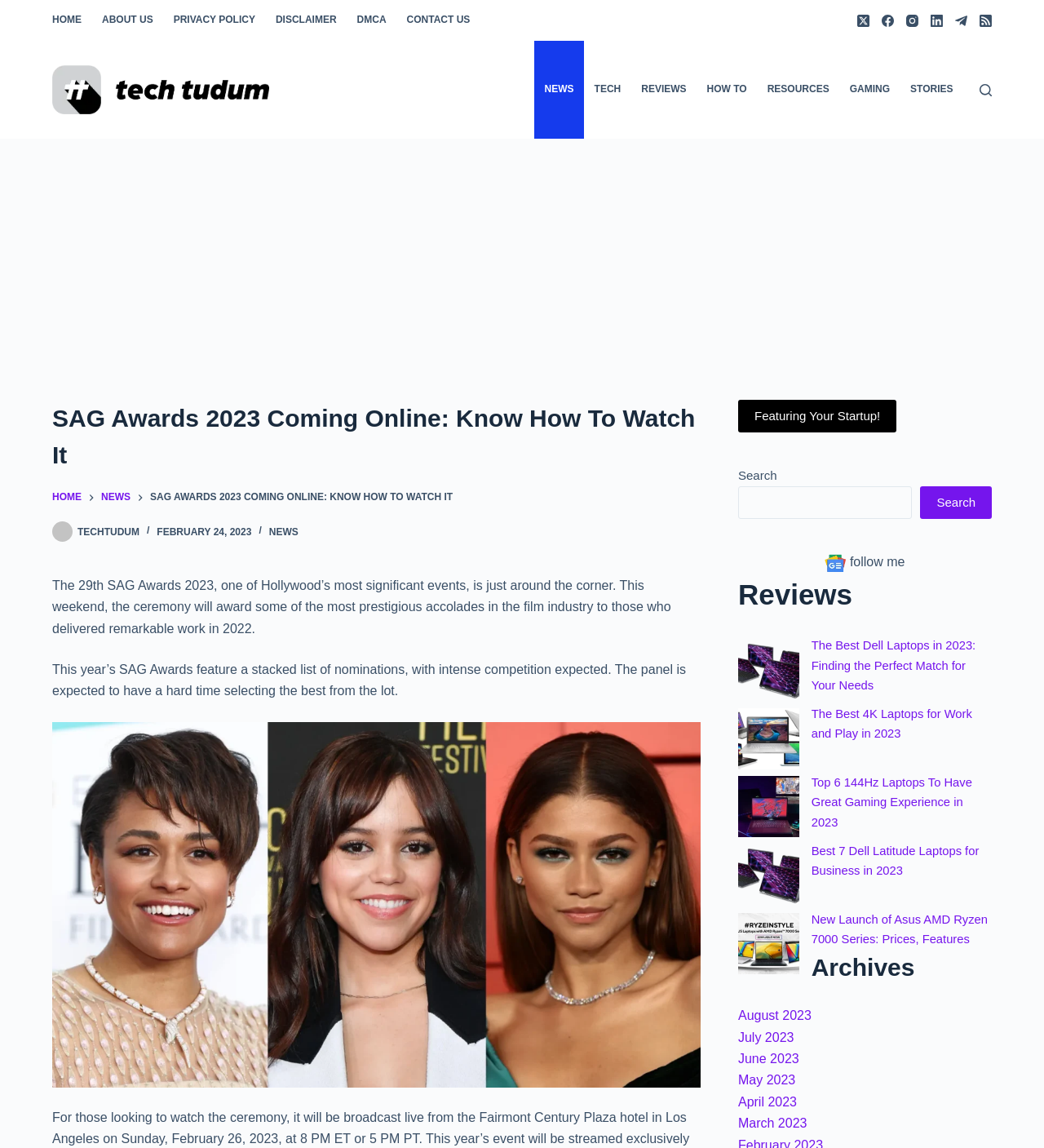What is the name of the event being discussed?
Kindly offer a detailed explanation using the data available in the image.

The webpage is discussing the 29th SAG Awards 2023, which is one of Hollywood's most significant events. The event is mentioned in the heading and the text content of the webpage.